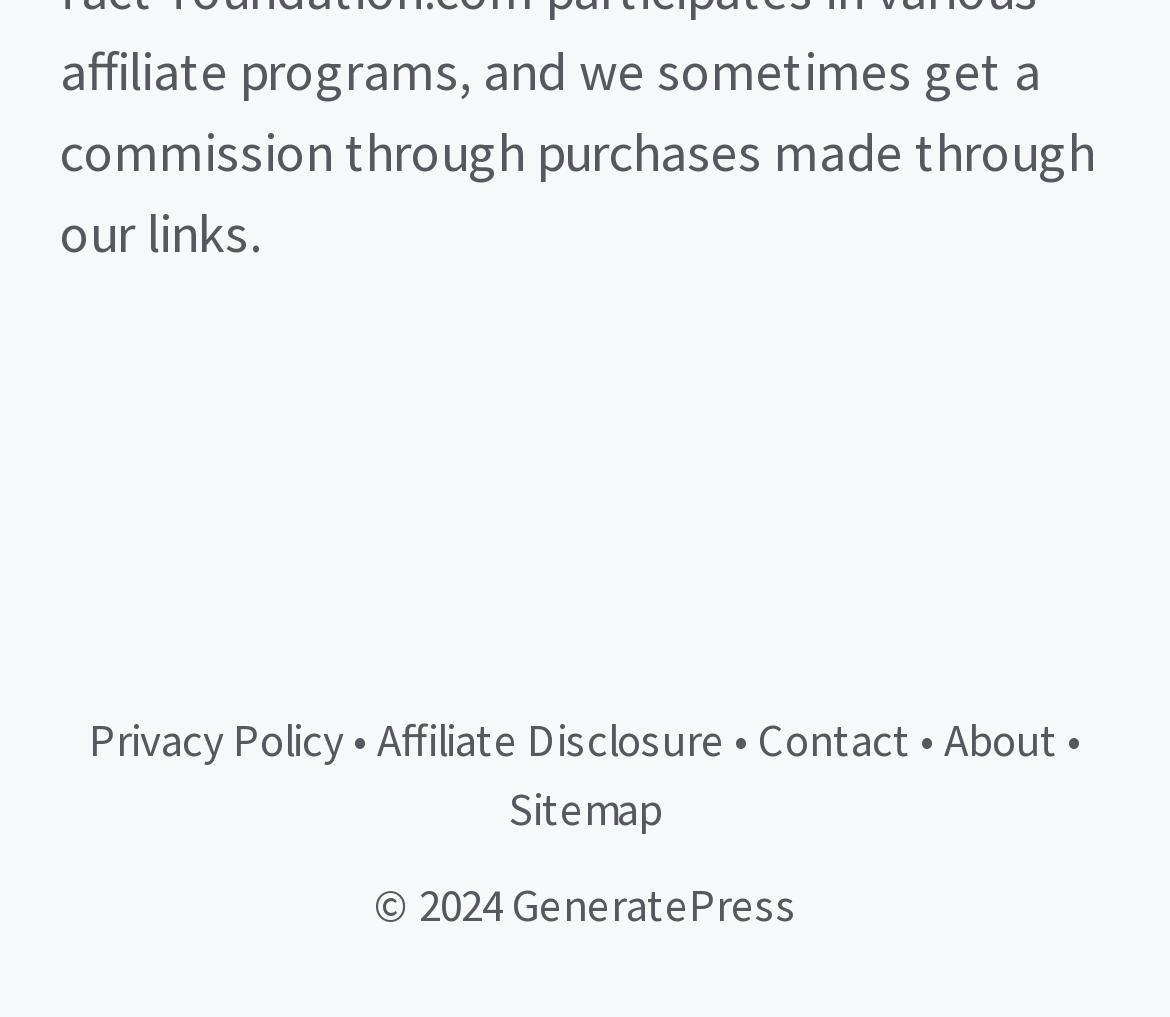What is the copyright year?
Examine the webpage screenshot and provide an in-depth answer to the question.

I found the copyright information at the bottom of the page, which states '© 2024 GeneratePress'.